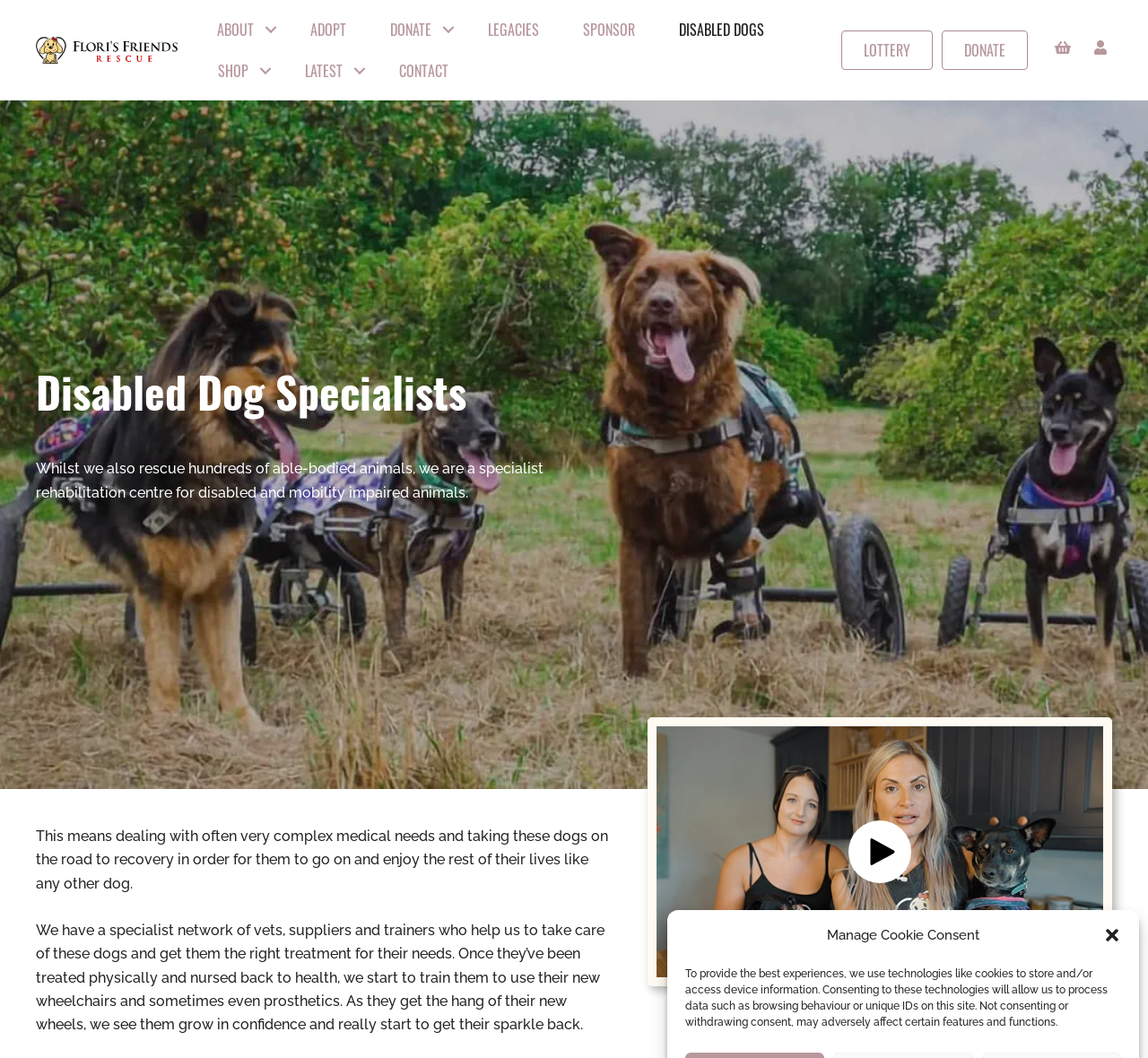Determine the bounding box coordinates (top-left x, top-left y, bottom-right x, bottom-right y) of the UI element described in the following text: Disabled Dogs

[0.573, 0.008, 0.685, 0.047]